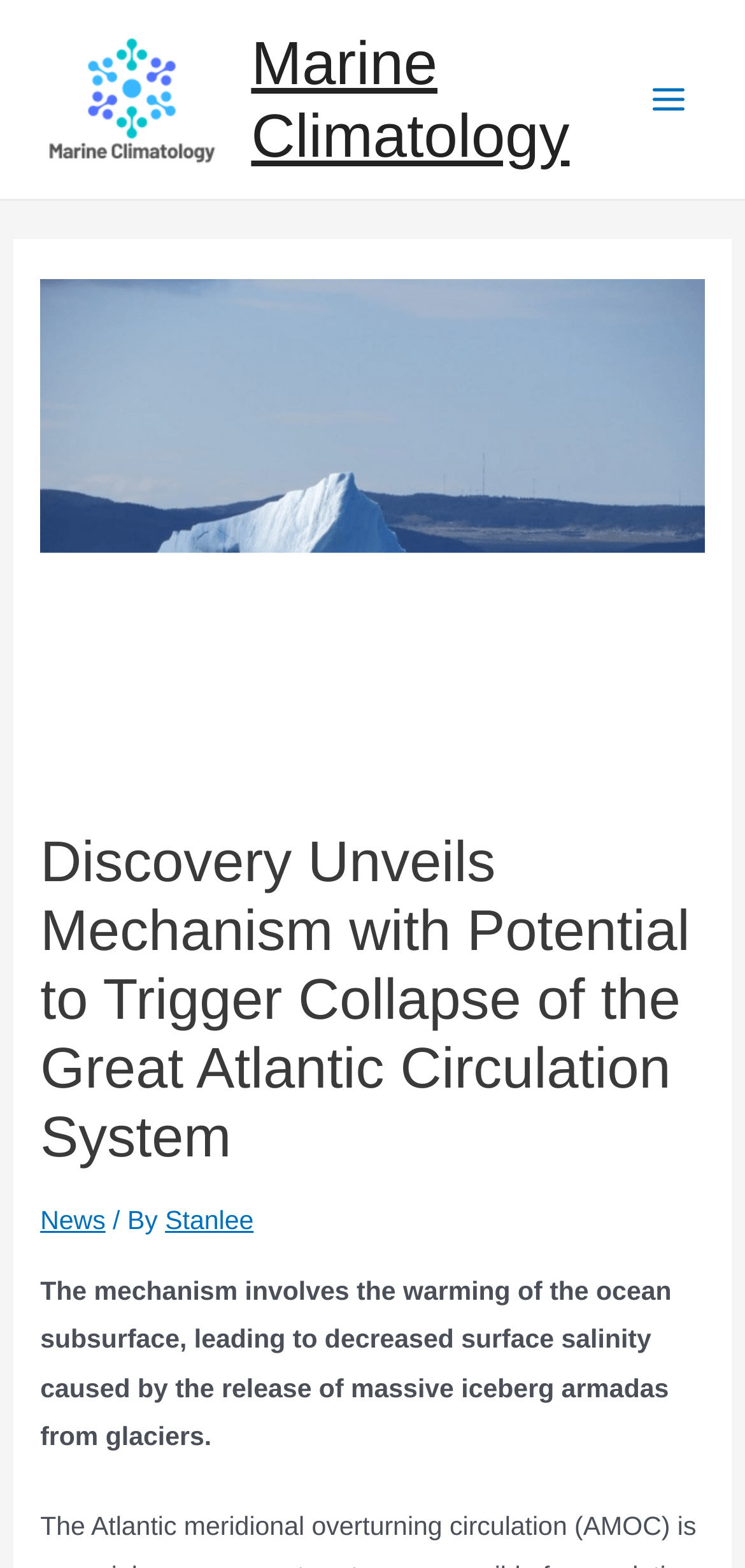Give the bounding box coordinates for the element described by: "alt="Marine Climatology"".

[0.051, 0.053, 0.302, 0.071]